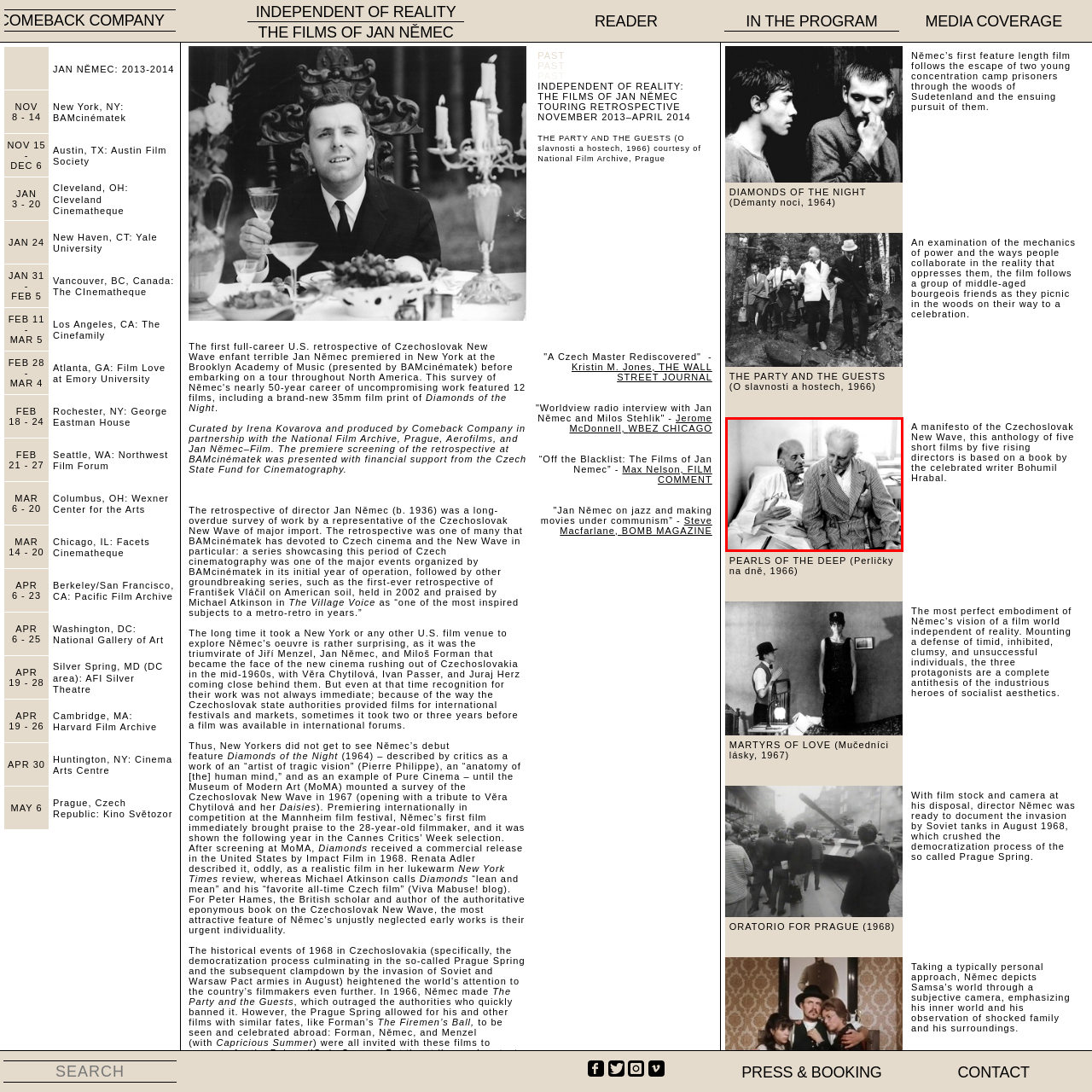Examine the image indicated by the red box and respond with a single word or phrase to the following question:
What is the lighting source in the image?

Soft window lighting